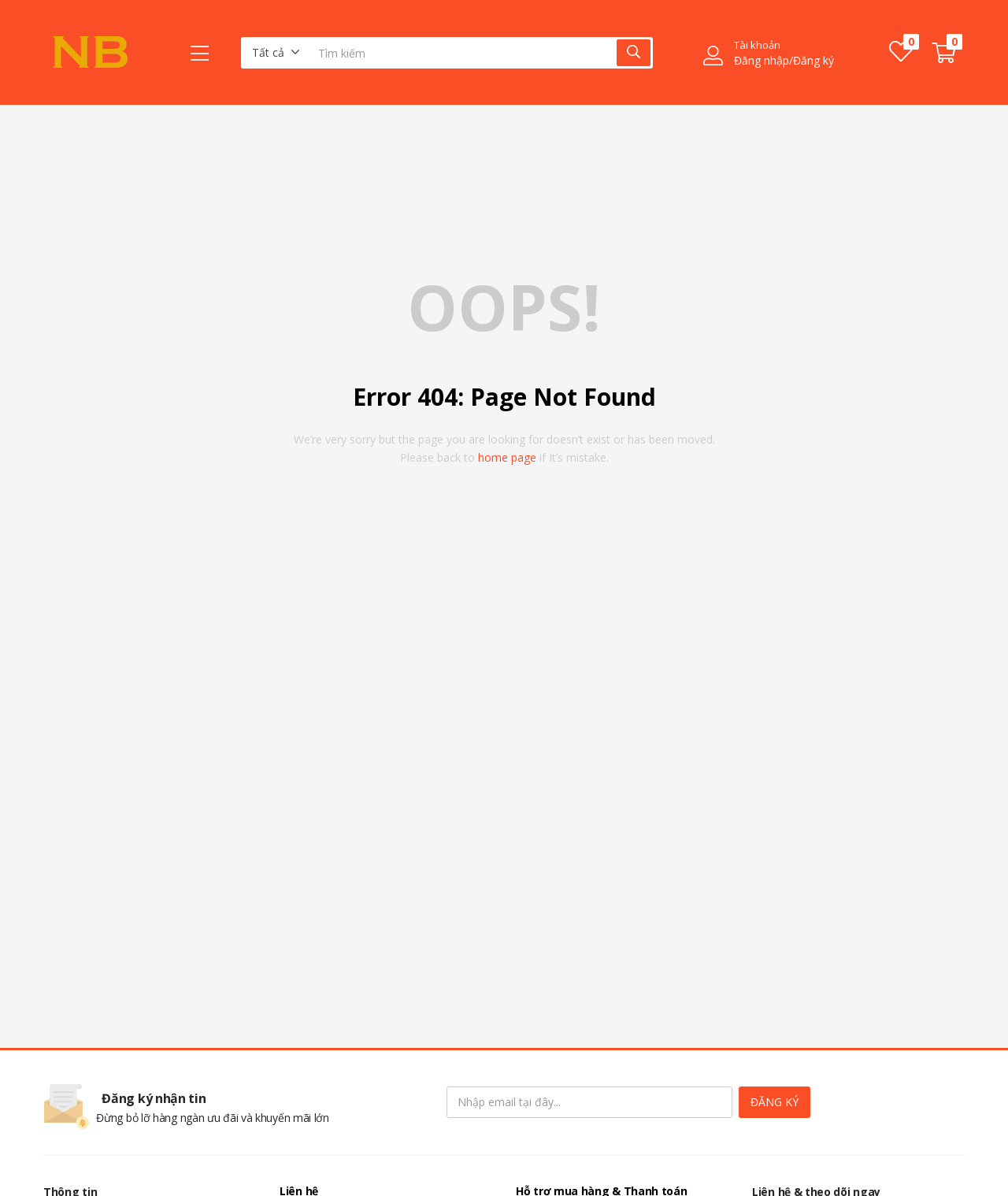Answer the question using only one word or a concise phrase: What is the call-to-action on the error message?

Back to home page